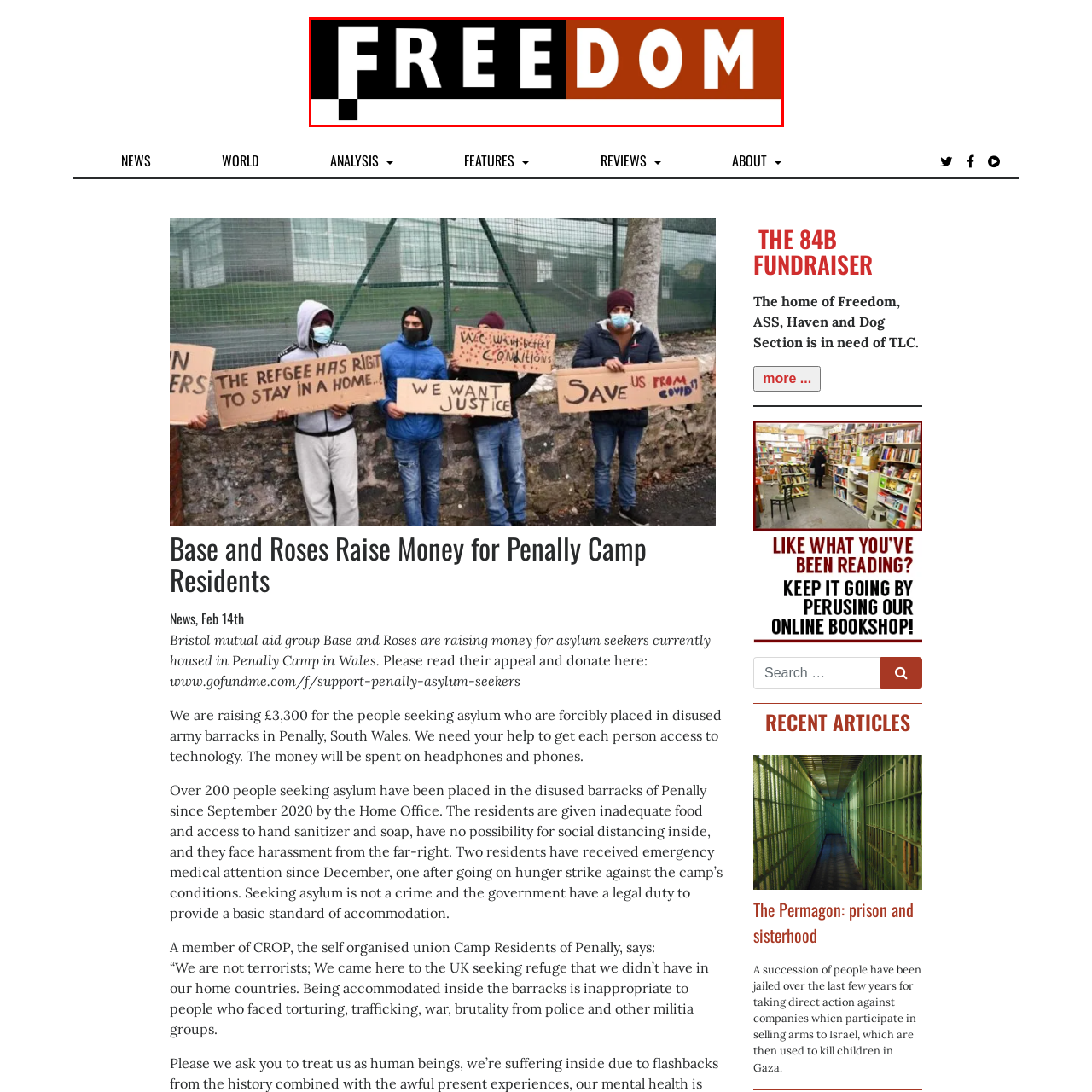What is the color of the first half of the text?
Inspect the image enclosed by the red bounding box and respond with as much detail as possible.

The caption states that the first half of the text, 'FREE', is rendered in bold black, which indicates that the color of the first half of the text is black.